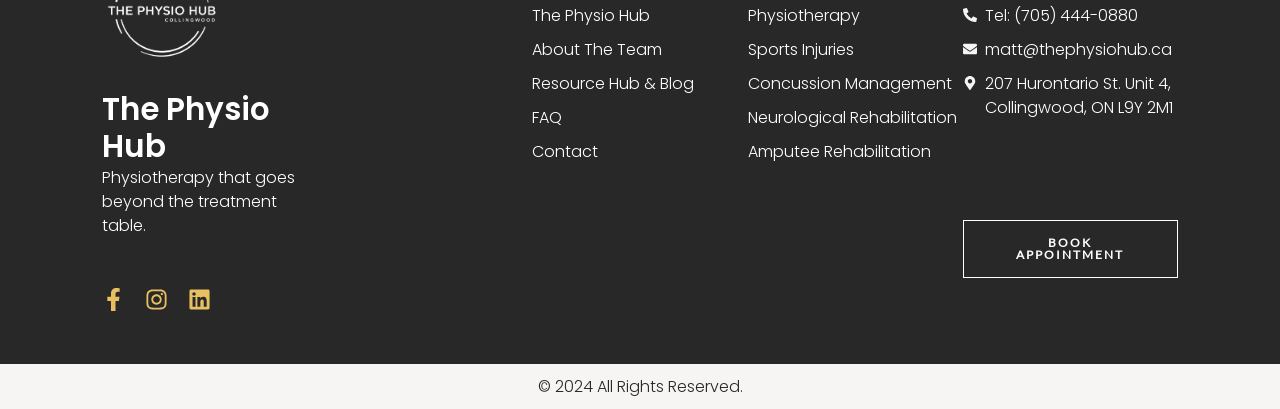Please provide a brief answer to the following inquiry using a single word or phrase:
What is the name of the physiotherapy clinic?

The Physio Hub